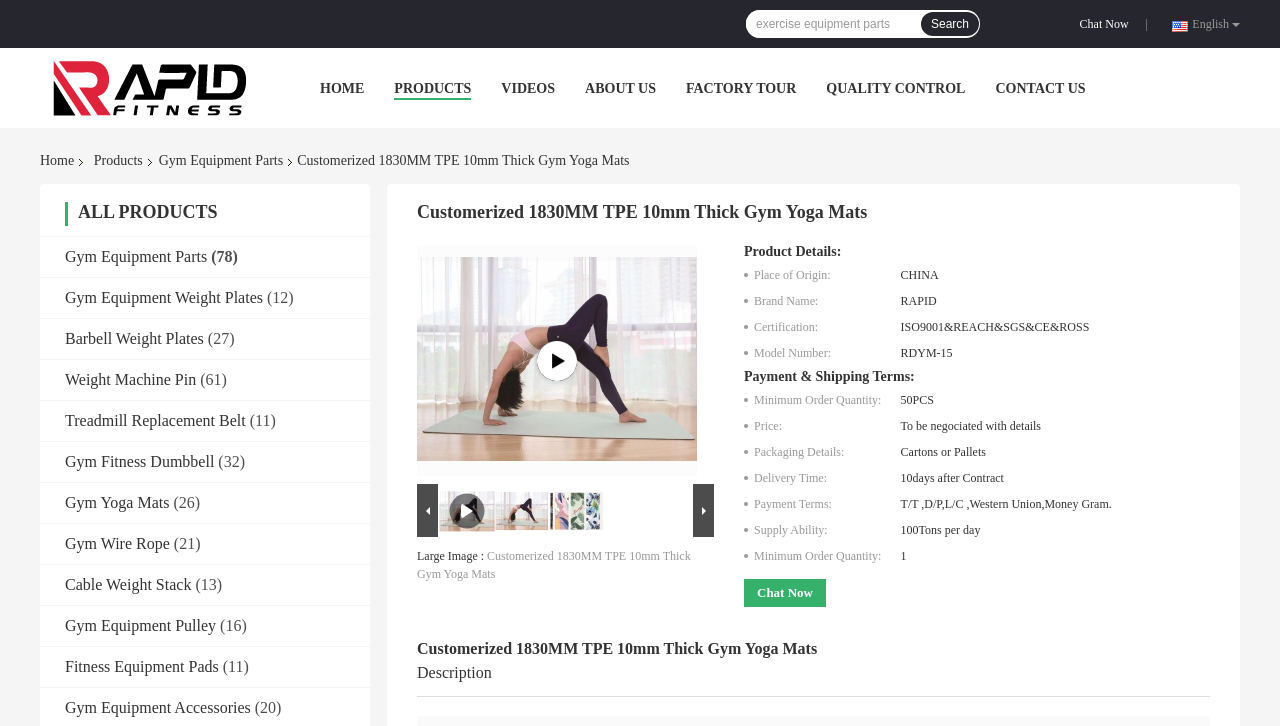Provide the bounding box coordinates for the UI element that is described as: "Gym Equipment Weight Plates".

[0.051, 0.398, 0.205, 0.421]